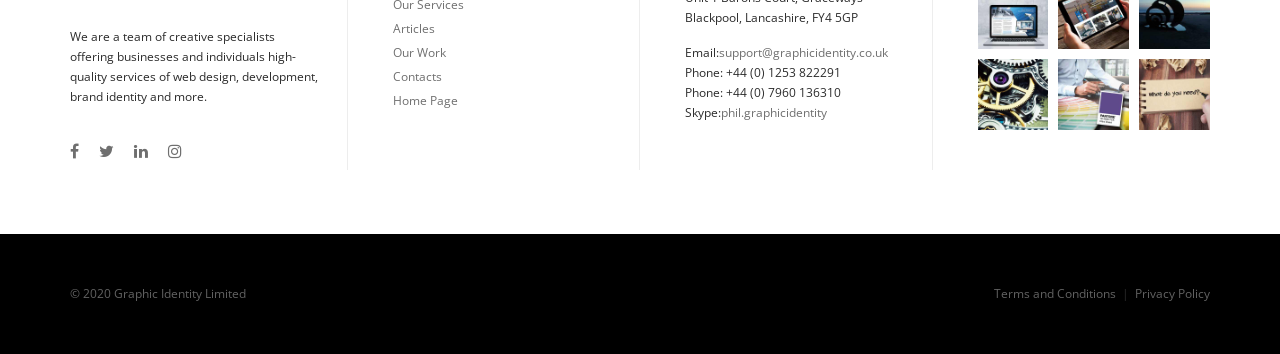Please reply to the following question using a single word or phrase: 
How many phone numbers are listed?

2